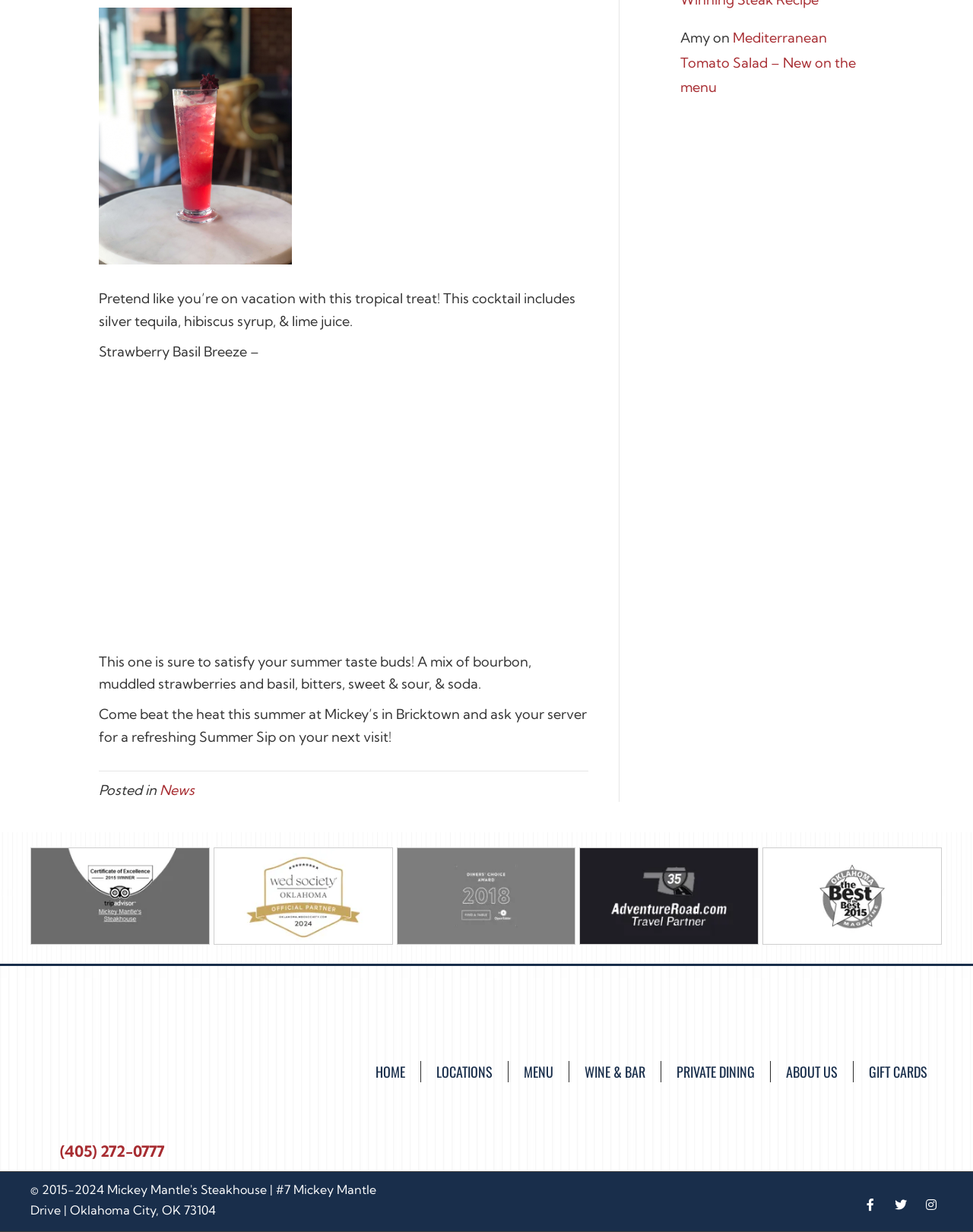Specify the bounding box coordinates of the element's region that should be clicked to achieve the following instruction: "Click on Login / Register". The bounding box coordinates consist of four float numbers between 0 and 1, in the format [left, top, right, bottom].

None